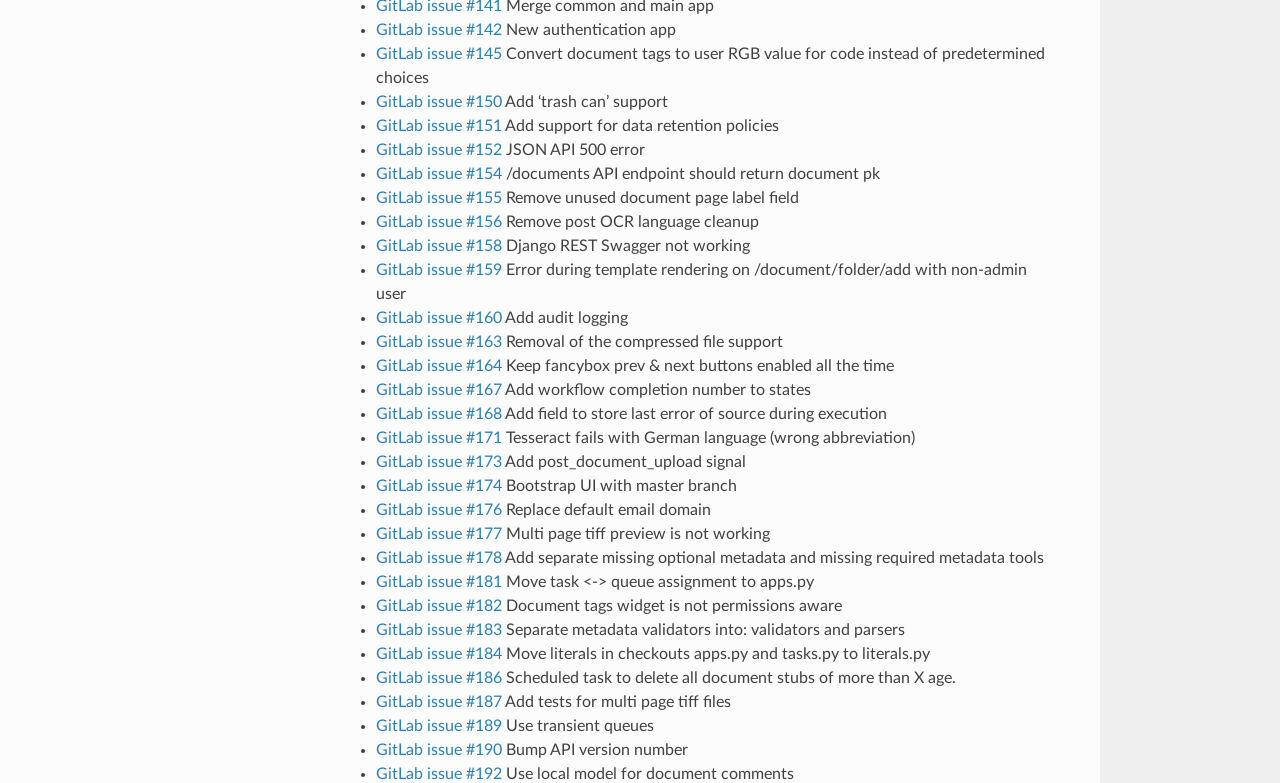Provide a single word or phrase to answer the given question: 
What is the purpose of this webpage?

Issue tracking